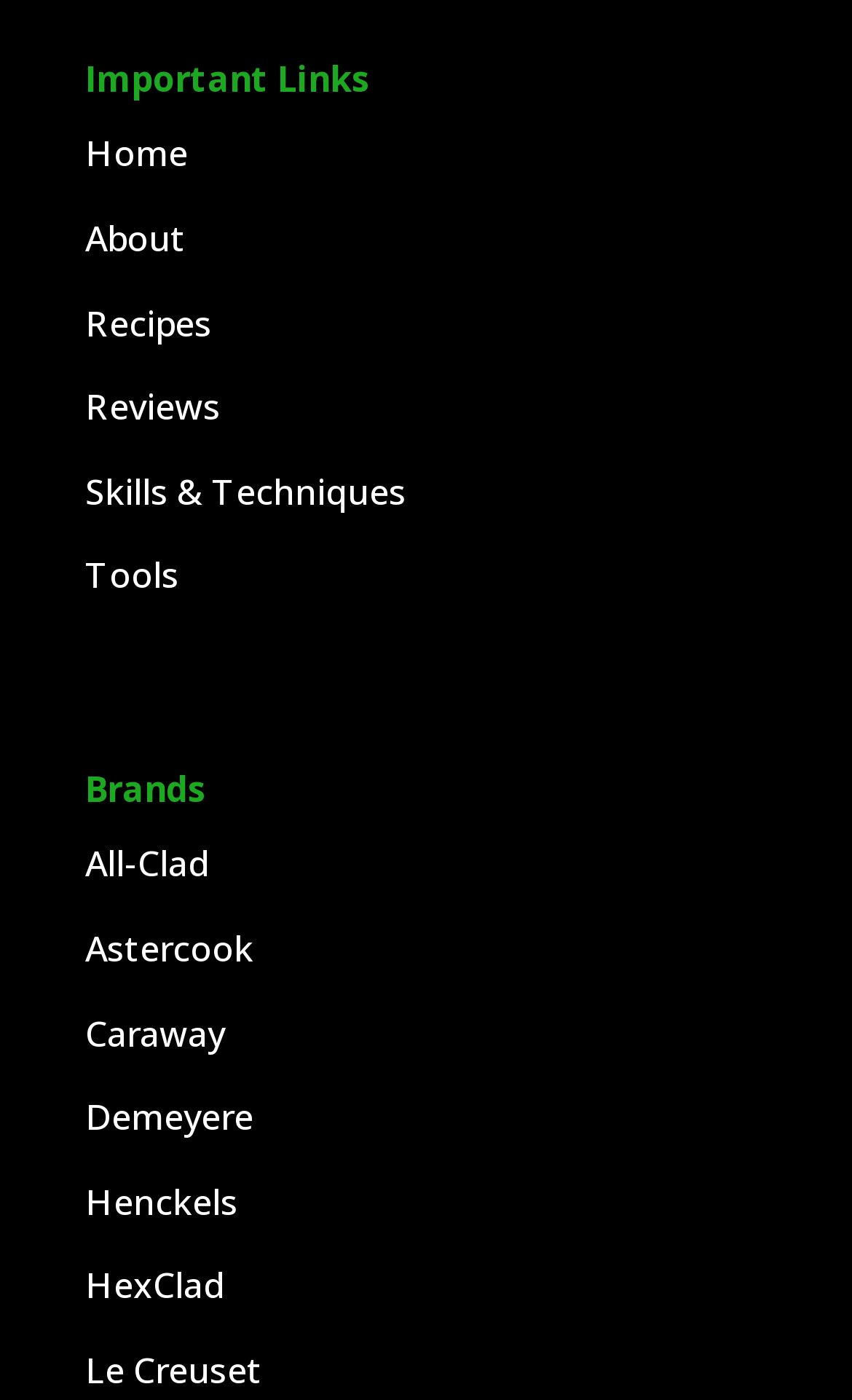How many headings are present on the webpage?
Using the image, give a concise answer in the form of a single word or short phrase.

2